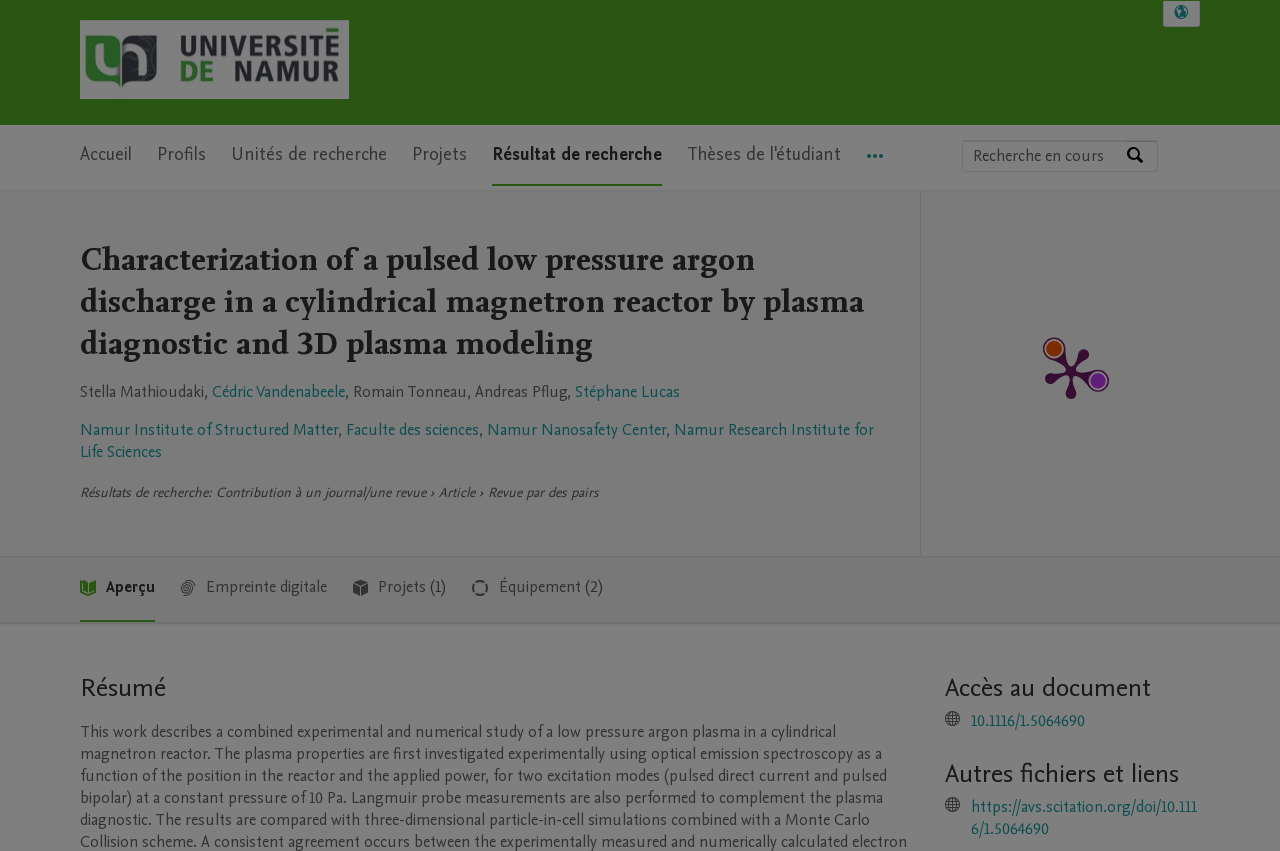Summarize the webpage comprehensively, mentioning all visible components.

The webpage is a research portal from the University of Namur, featuring a specific research article titled "Characterization of a pulsed low pressure argon discharge in a cylindrical magnetron reactor by plasma diagnostic and 3D plasma modeling". 

At the top left, there is a logo of the University of Namur, accompanied by a link to the portal's homepage. Below the logo, there is a navigation menu with seven items: "Accueil", "Profils", "Unités de recherche", "Projets", "Résultat de recherche", "Thèses de l'étudiant", and "More navigation options". 

On the top right, there is a language selection button and a search bar with a placeholder text "Recherche par expertise, nom ou affiliation". 

The main content of the webpage is divided into several sections. The first section displays the title of the research article, followed by the authors' names: Stella Mathioudaki, Cédric Vandenabeele, Romain Tonneau, Andreas Pflug, and Stéphane Lucas. 

Below the authors' names, there are links to the affiliations of the researchers, including the Namur Institute of Structured Matter, Faculte des sciences, Namur Nanosafety Center, and Namur Research Institute for Life Sciences. 

The next section is titled "Résultats de recherche" and provides information about the research article, including its type, which is a contribution to a journal or review, and its peer-review status. 

On the right side of the webpage, there is a section titled "Section des métriques de la publication" with a link to the PlumX Metrics Detail Page, which provides metrics about the publication. 

Further down, there are three sections: "Résumé", "Accès au document", and "Autres fichiers et liens", which provide a summary of the research article, access to the document, and links to other related files and resources, respectively.